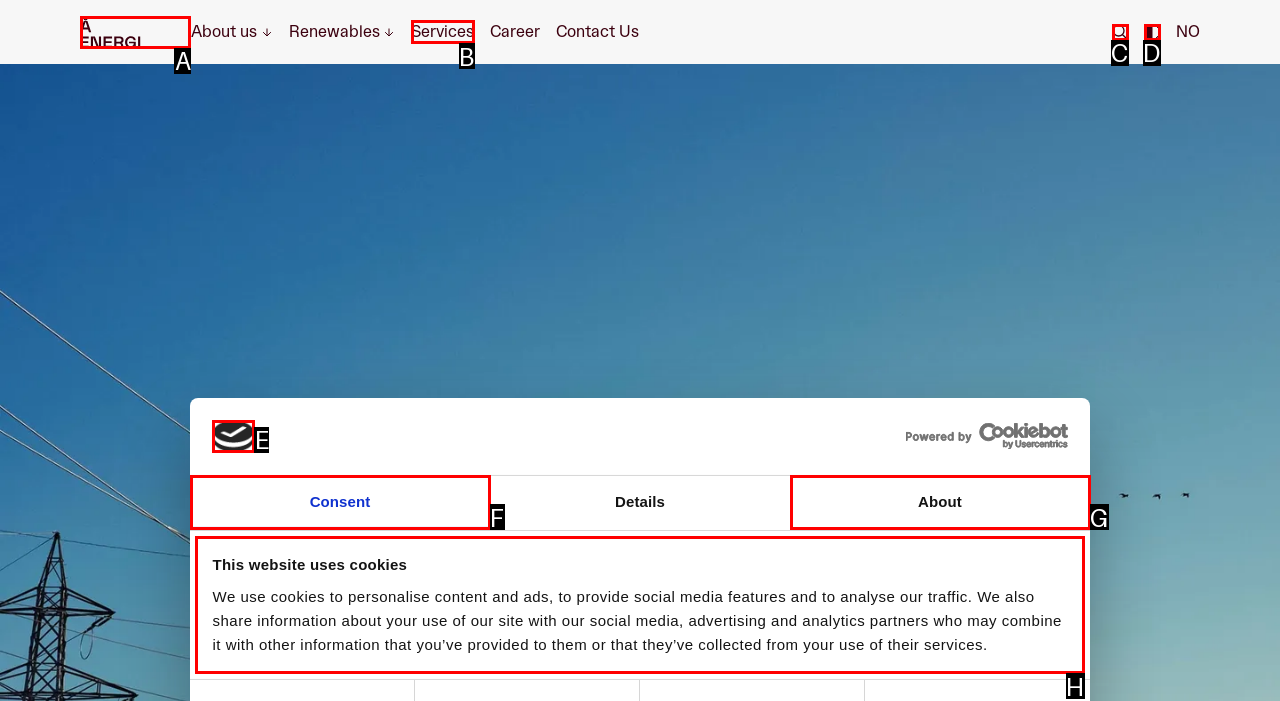Figure out which option to click to perform the following task: click the logo
Provide the letter of the correct option in your response.

E